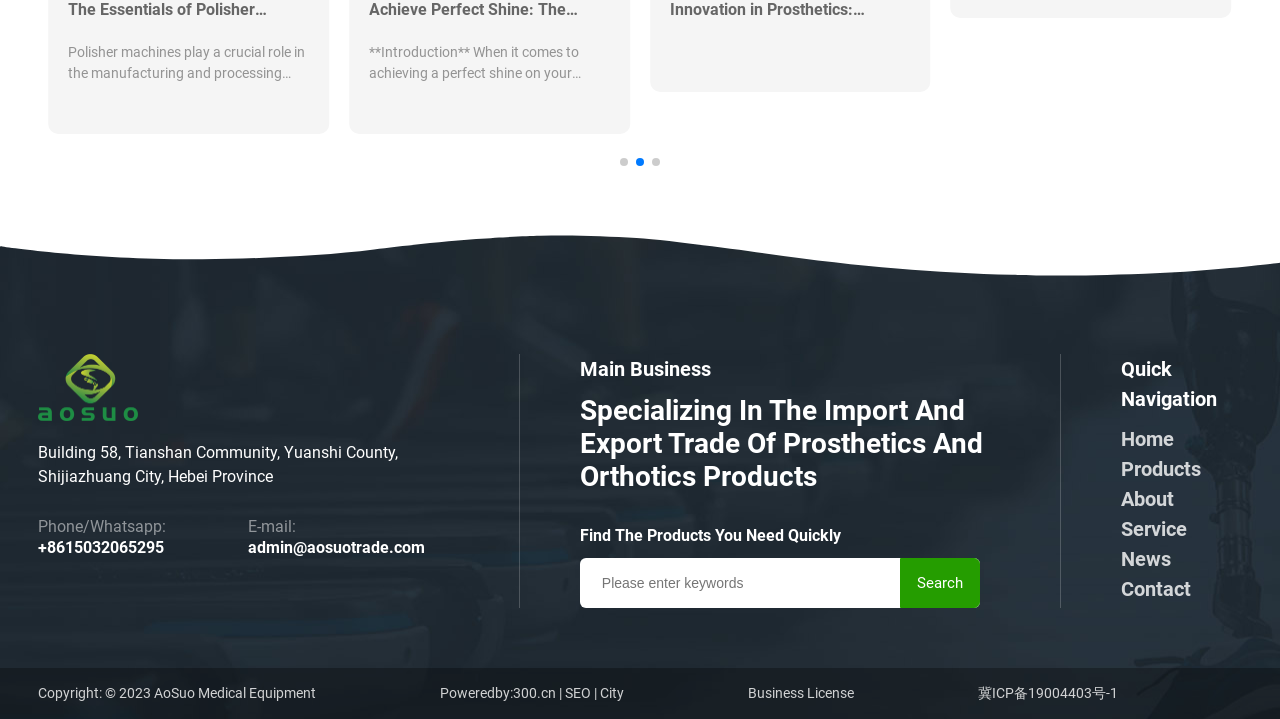Could you specify the bounding box coordinates for the clickable section to complete the following instruction: "Call the phone number"?

None